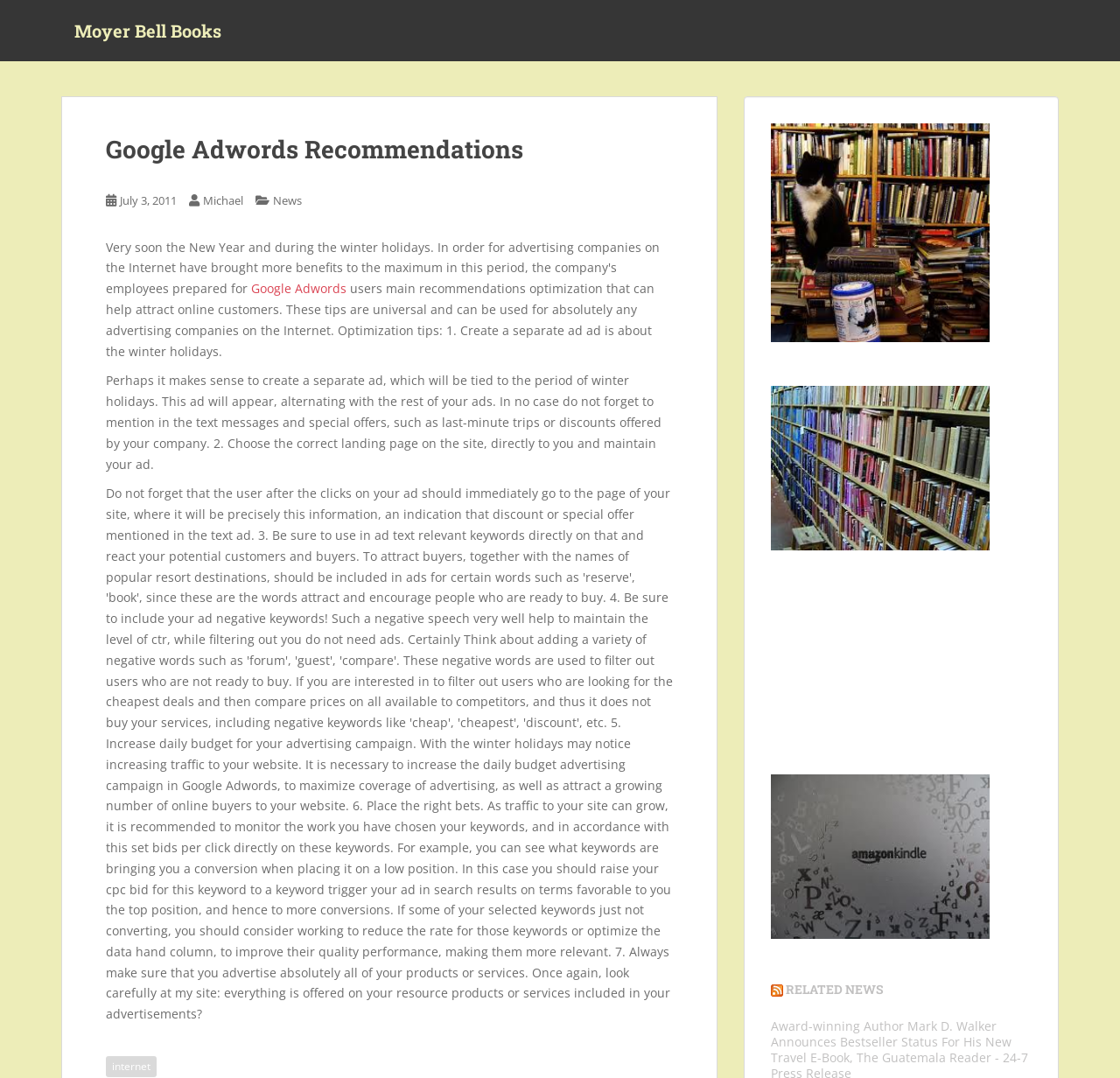Based on the image, give a detailed response to the question: What is the topic of the recommendations?

The topic of the recommendations can be determined by reading the header 'Google Adwords Recommendations' and the text that follows, which provides optimization tips for Google Adwords.